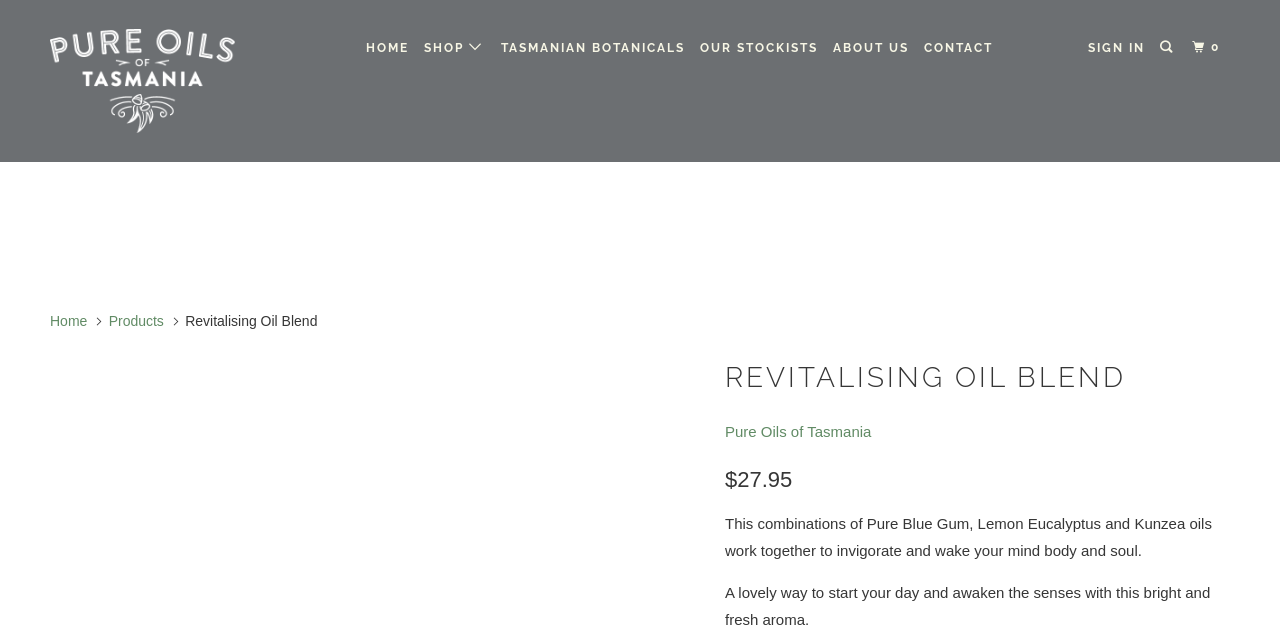Refer to the image and offer a detailed explanation in response to the question: What is the company name?

I found the company name by looking at the link 'Pure Oils of Tasmania' which appears multiple times on the webpage, including in the top-left corner and below the heading 'REVITALISING OIL BLEND'.